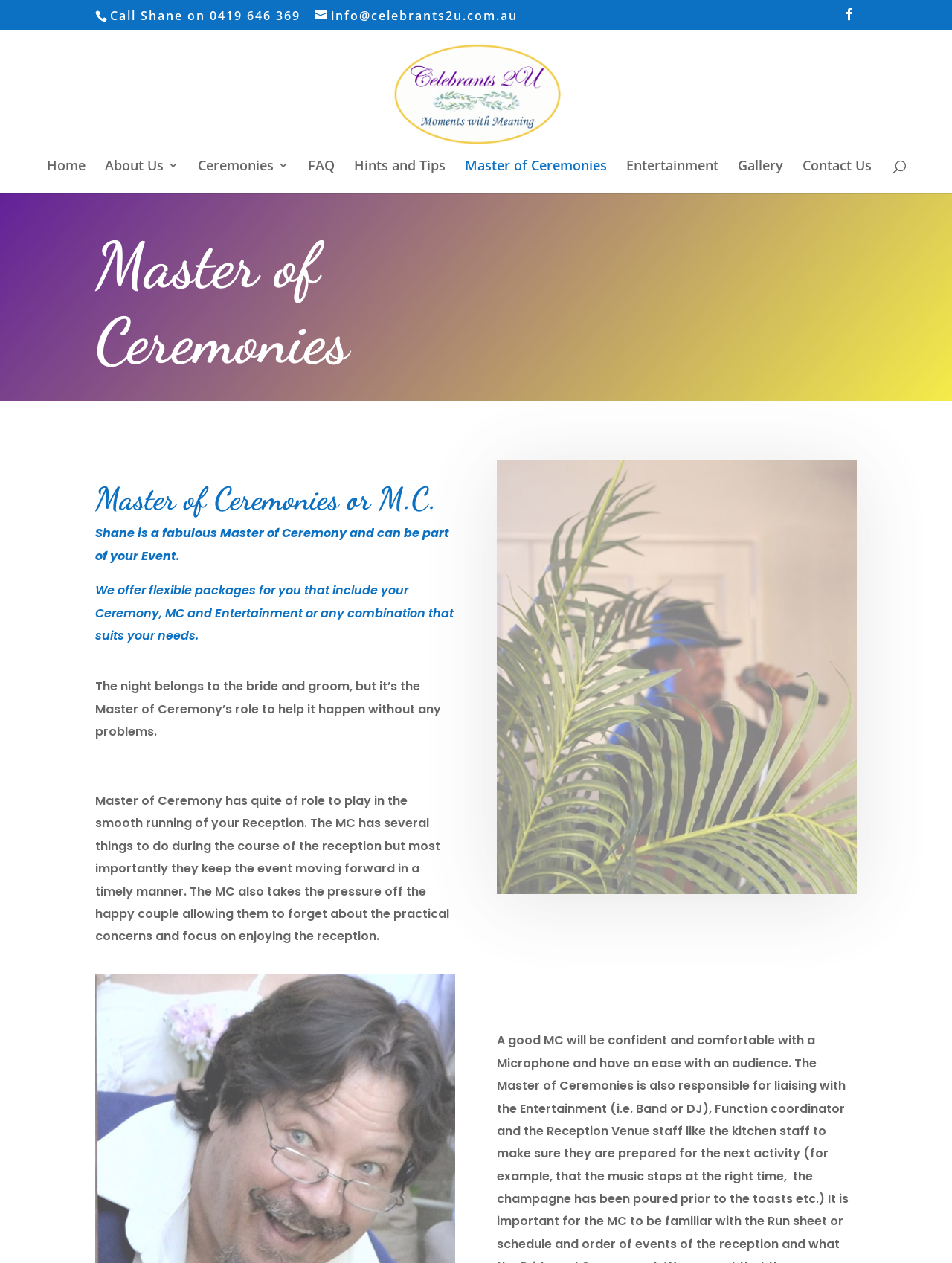Identify the bounding box coordinates for the UI element described by the following text: "name="s" placeholder="Search …" title="Search for:"". Provide the coordinates as four float numbers between 0 and 1, in the format [left, top, right, bottom].

[0.053, 0.024, 0.953, 0.025]